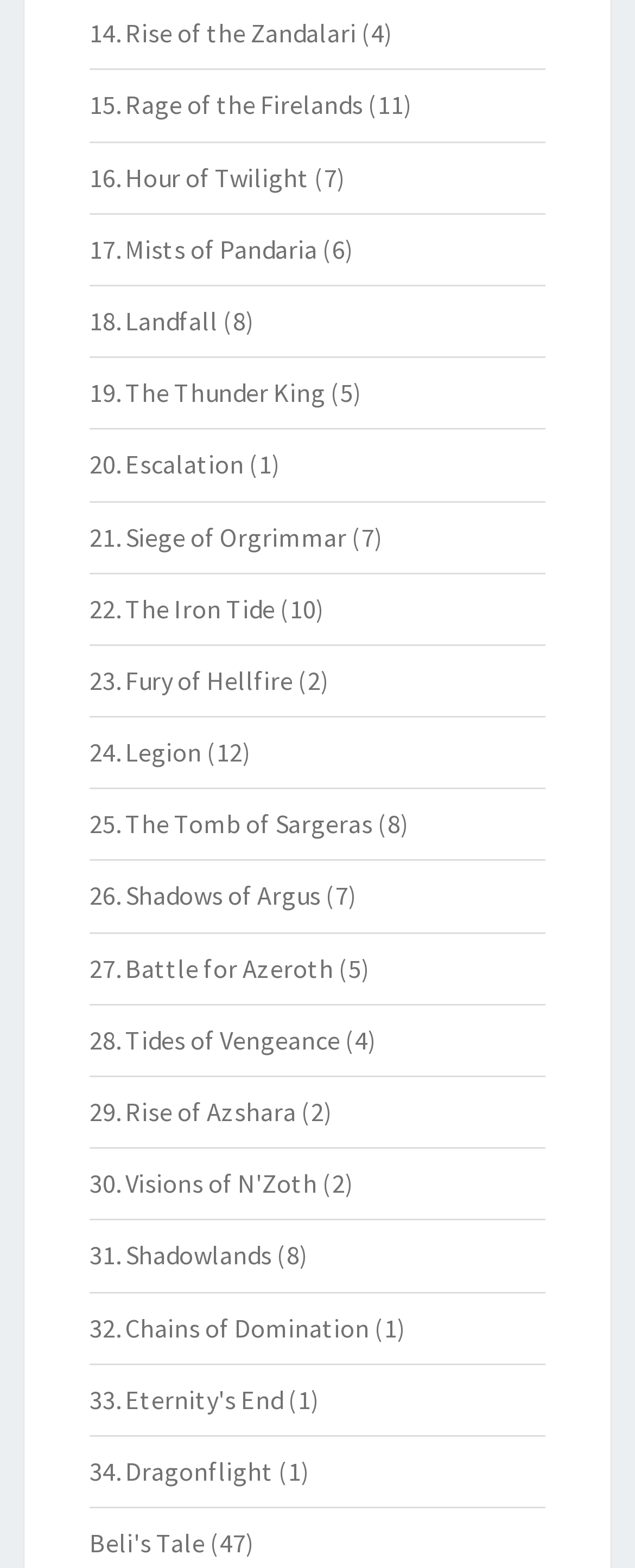Are the links in alphabetical order?
Using the image as a reference, answer the question with a short word or phrase.

No